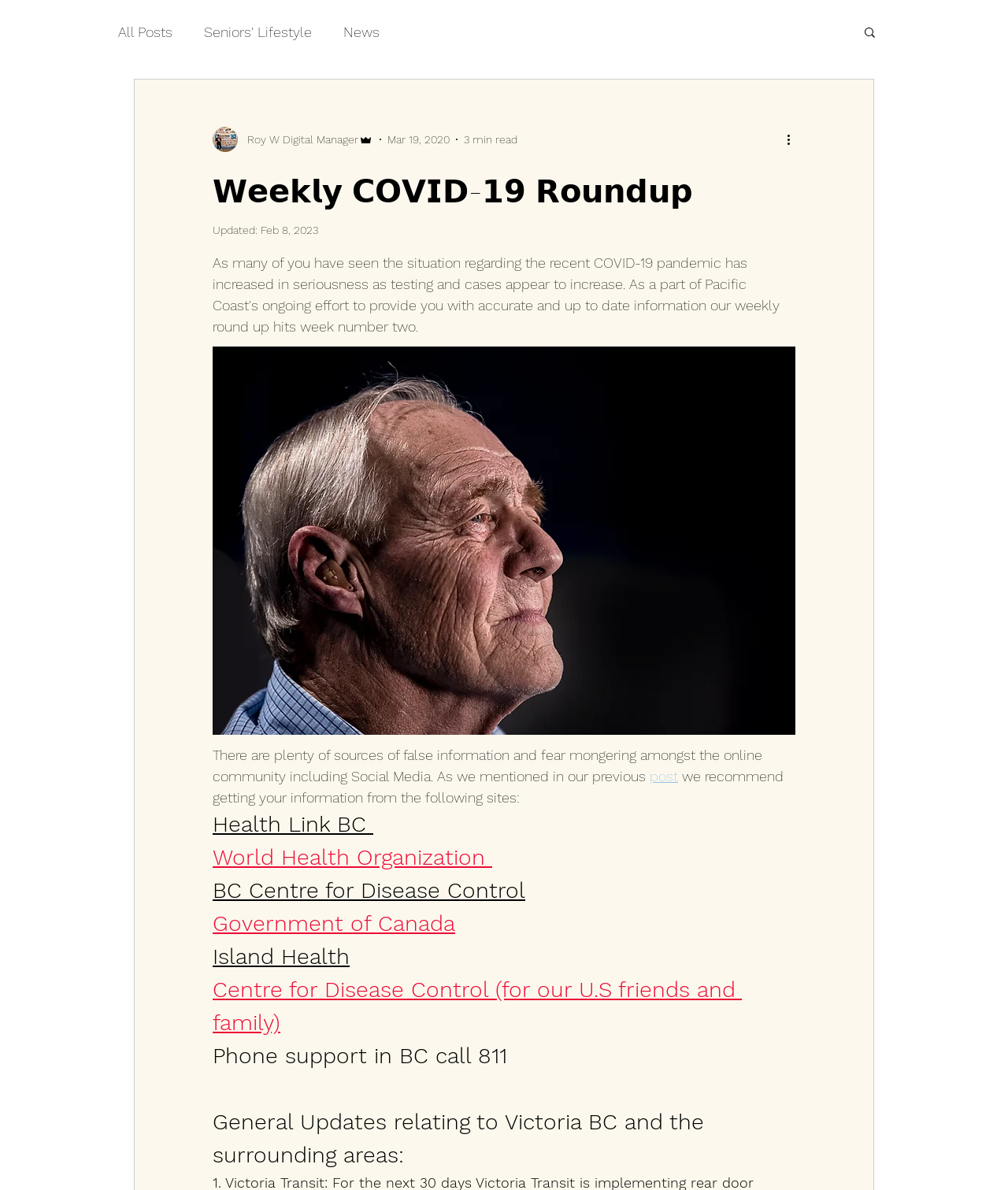How long does it take to read the article?
Make sure to answer the question with a detailed and comprehensive explanation.

I found the answer by looking at the element with the text '3 min read' which is a generic element with a bounding box coordinate of [0.46, 0.112, 0.513, 0.122]. This suggests that the article takes 3 minutes to read.